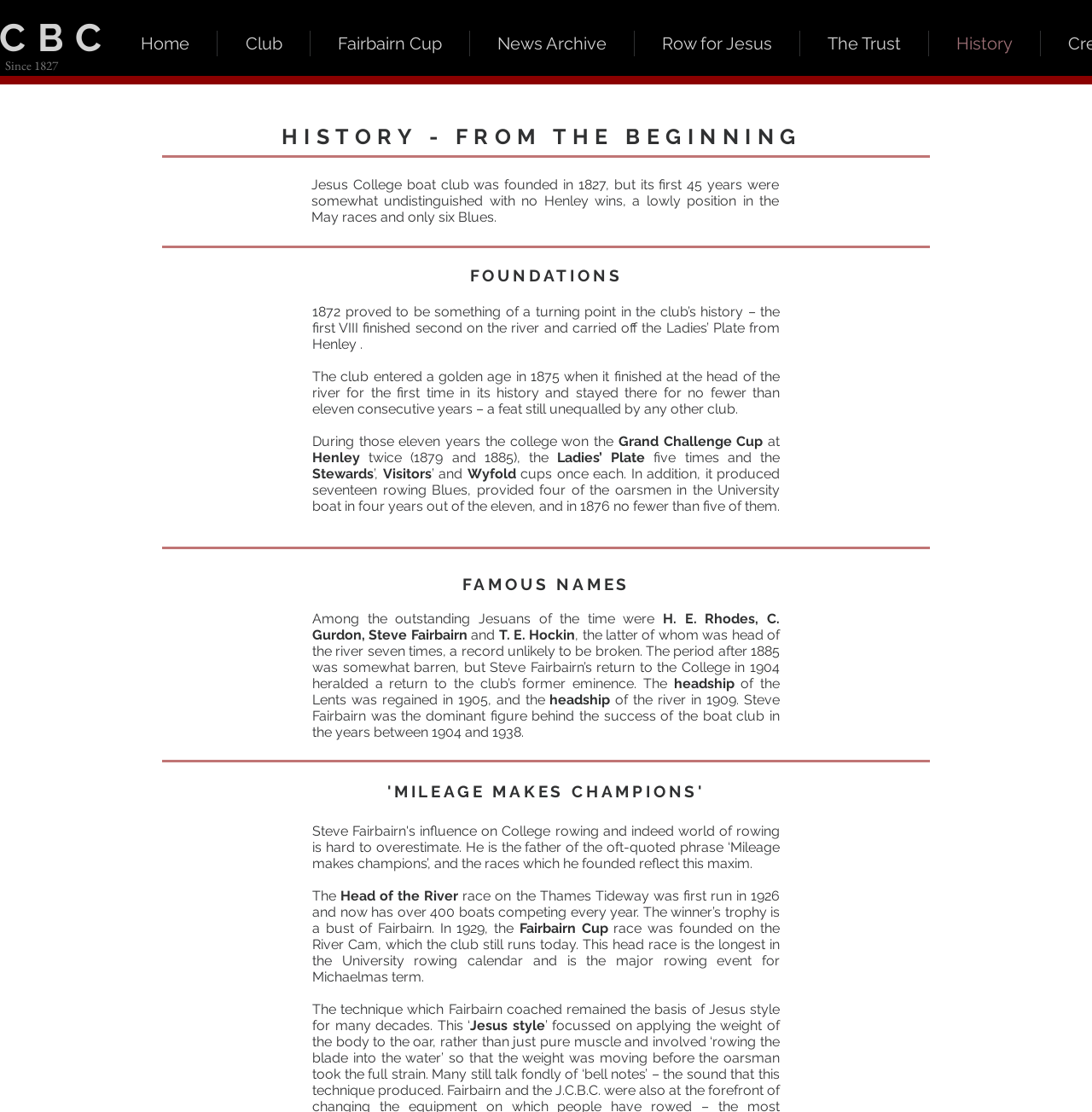Identify the bounding box coordinates of the area that should be clicked in order to complete the given instruction: "View the Fairbairn Cup information". The bounding box coordinates should be four float numbers between 0 and 1, i.e., [left, top, right, bottom].

[0.476, 0.827, 0.557, 0.842]